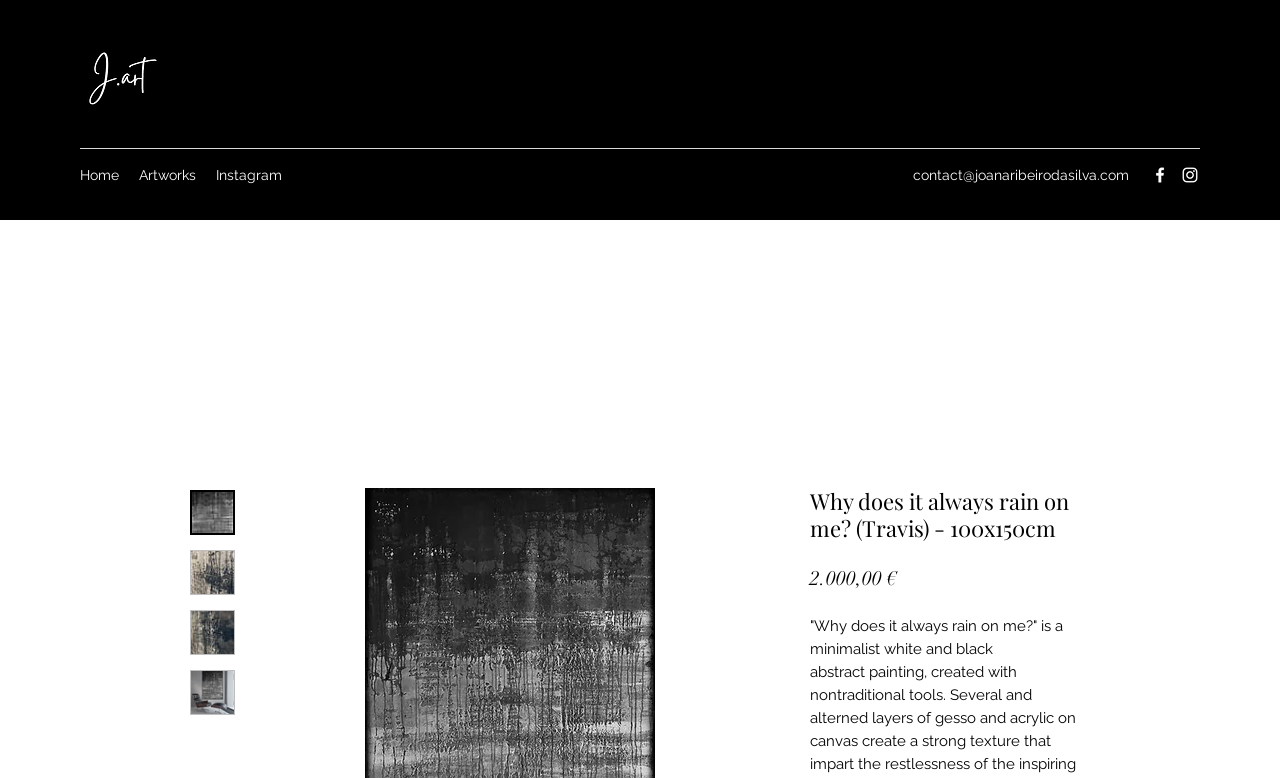What is the name of the artwork?
Please answer using one word or phrase, based on the screenshot.

Why does it always rain on me?